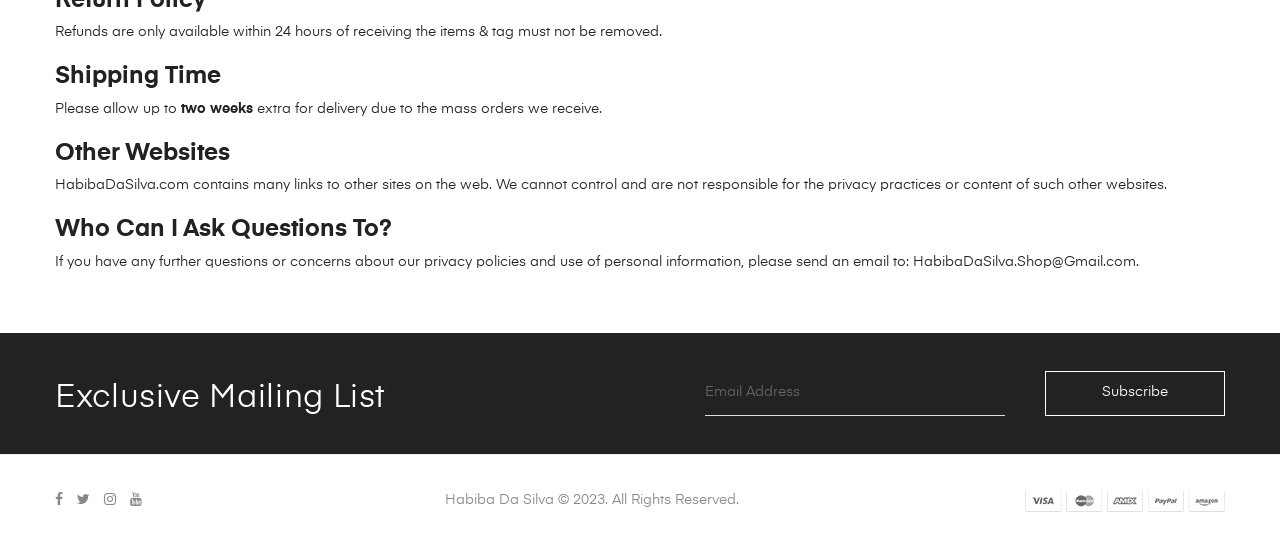How can I ask questions about privacy policies?
Please answer the question as detailed as possible based on the image.

The webpage provides an email address, HabibaDaSilva.Shop@Gmail.com, where I can send questions or concerns about privacy policies and use of personal information, as stated in the link element with the text 'HabibaDaSilva.Shop@Gmail.com'.